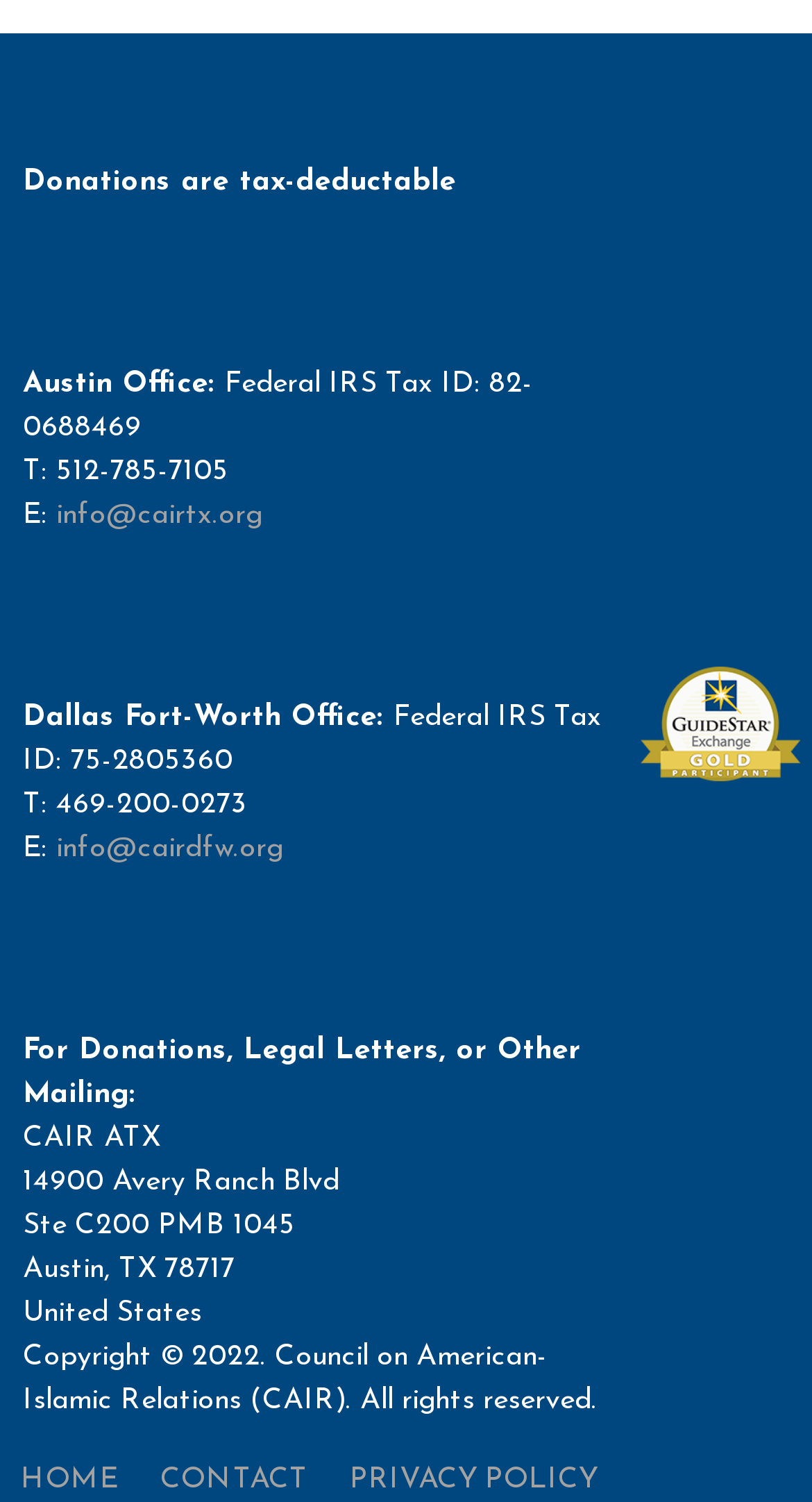Identify the bounding box of the HTML element described here: "info@cairdfw.org". Provide the coordinates as four float numbers between 0 and 1: [left, top, right, bottom].

[0.069, 0.555, 0.349, 0.576]